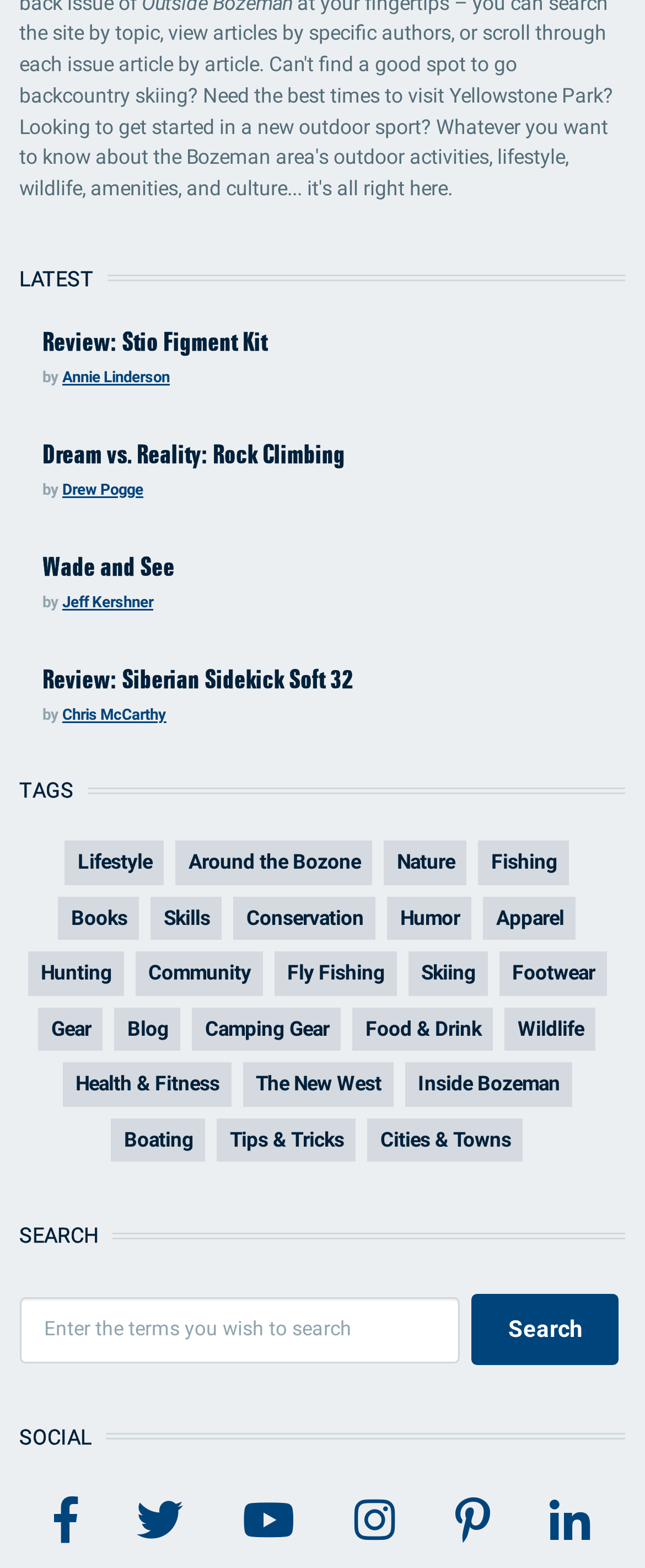Identify the bounding box coordinates of the clickable region required to complete the instruction: "Click on the 'Dream vs. Reality: Rock Climbing' article". The coordinates should be given as four float numbers within the range of 0 and 1, i.e., [left, top, right, bottom].

[0.066, 0.28, 0.535, 0.299]